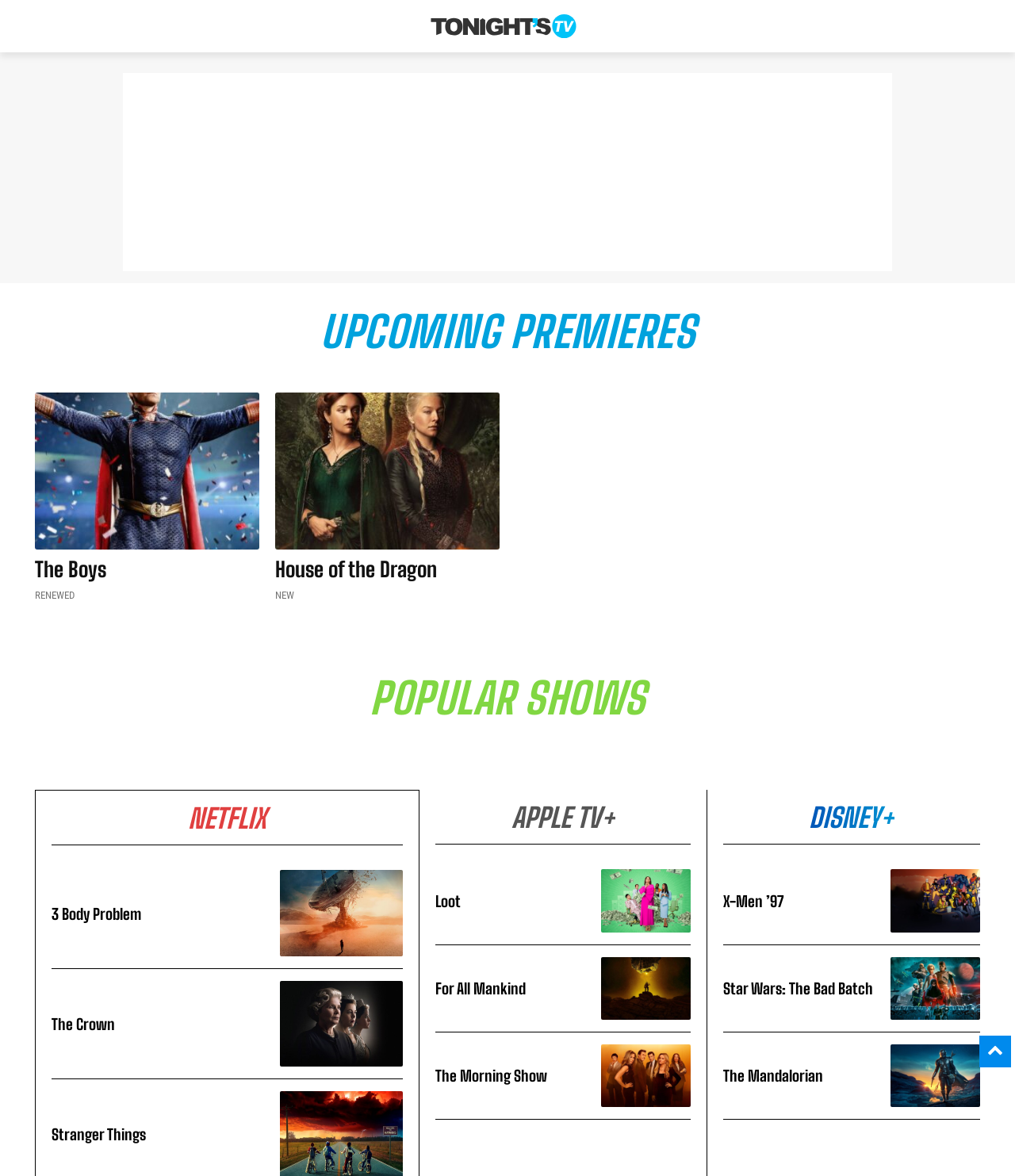Please indicate the bounding box coordinates of the element's region to be clicked to achieve the instruction: "Click on the 'About' link". Provide the coordinates as four float numbers between 0 and 1, i.e., [left, top, right, bottom].

None